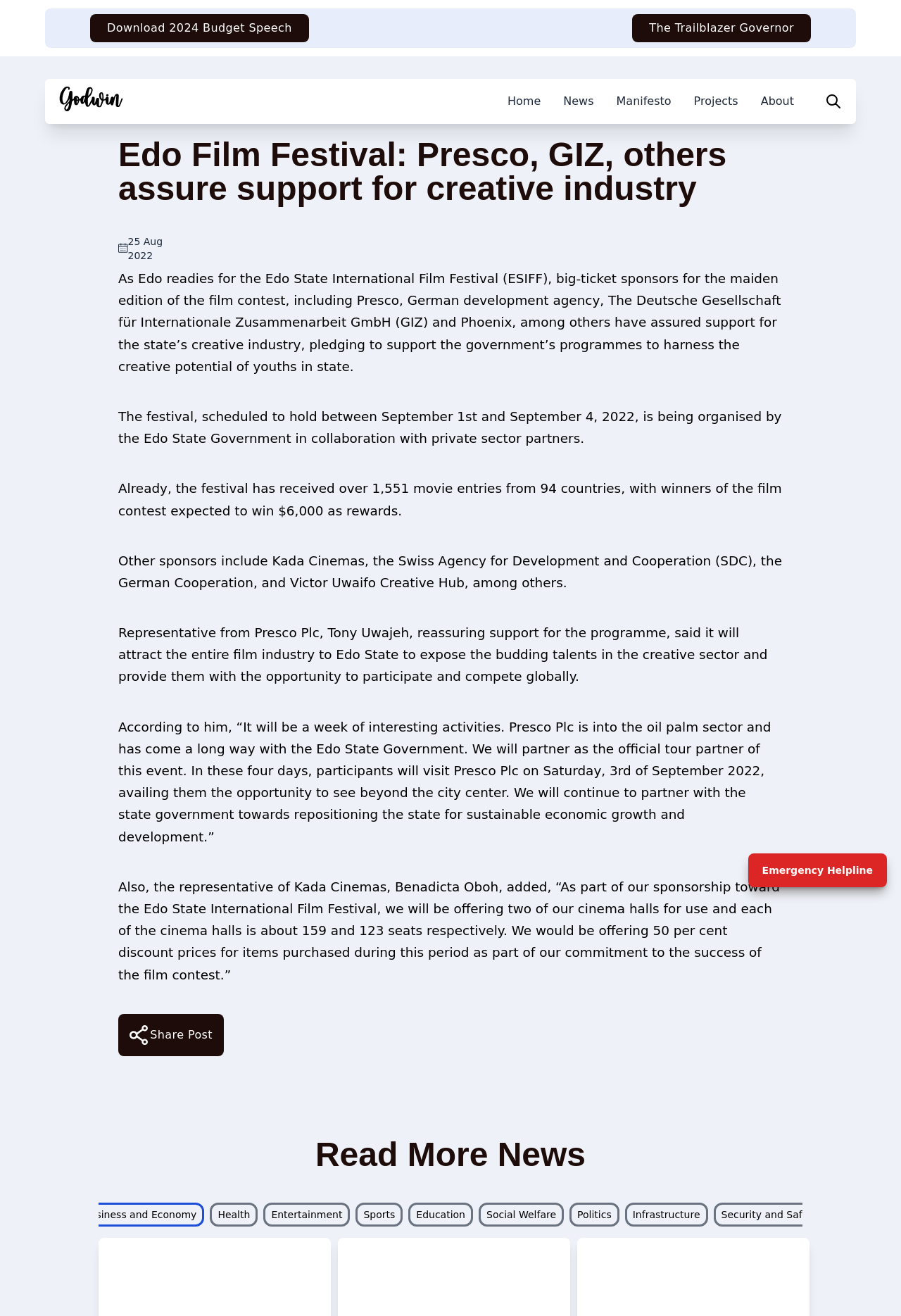Please determine the bounding box coordinates of the element to click in order to execute the following instruction: "Visit the 'Edo Film Festival' website". The coordinates should be four float numbers between 0 and 1, specified as [left, top, right, bottom].

[0.066, 0.066, 0.136, 0.089]